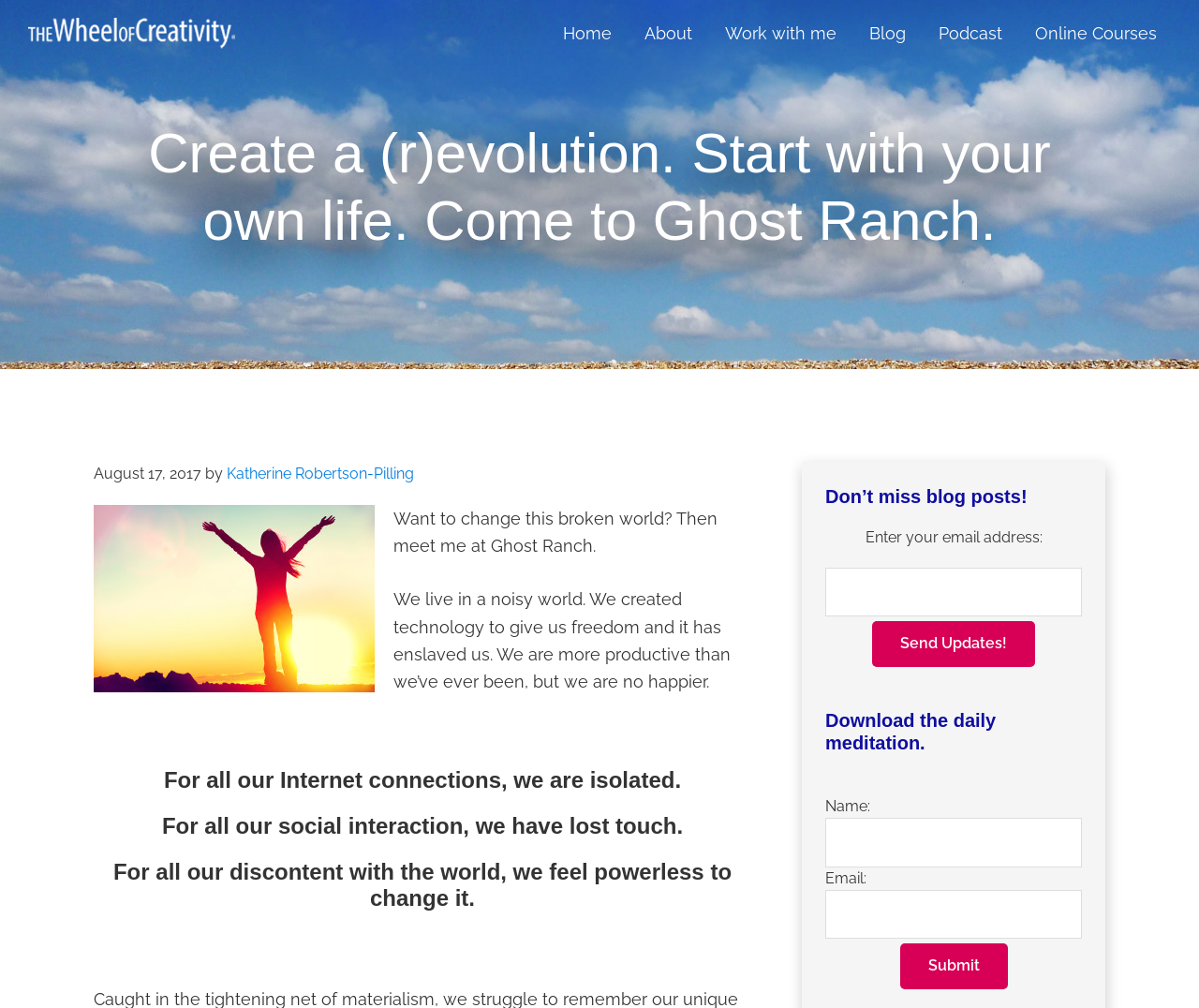Determine the bounding box coordinates of the clickable region to carry out the instruction: "Click the 'Send Updates!' button".

[0.727, 0.617, 0.863, 0.662]